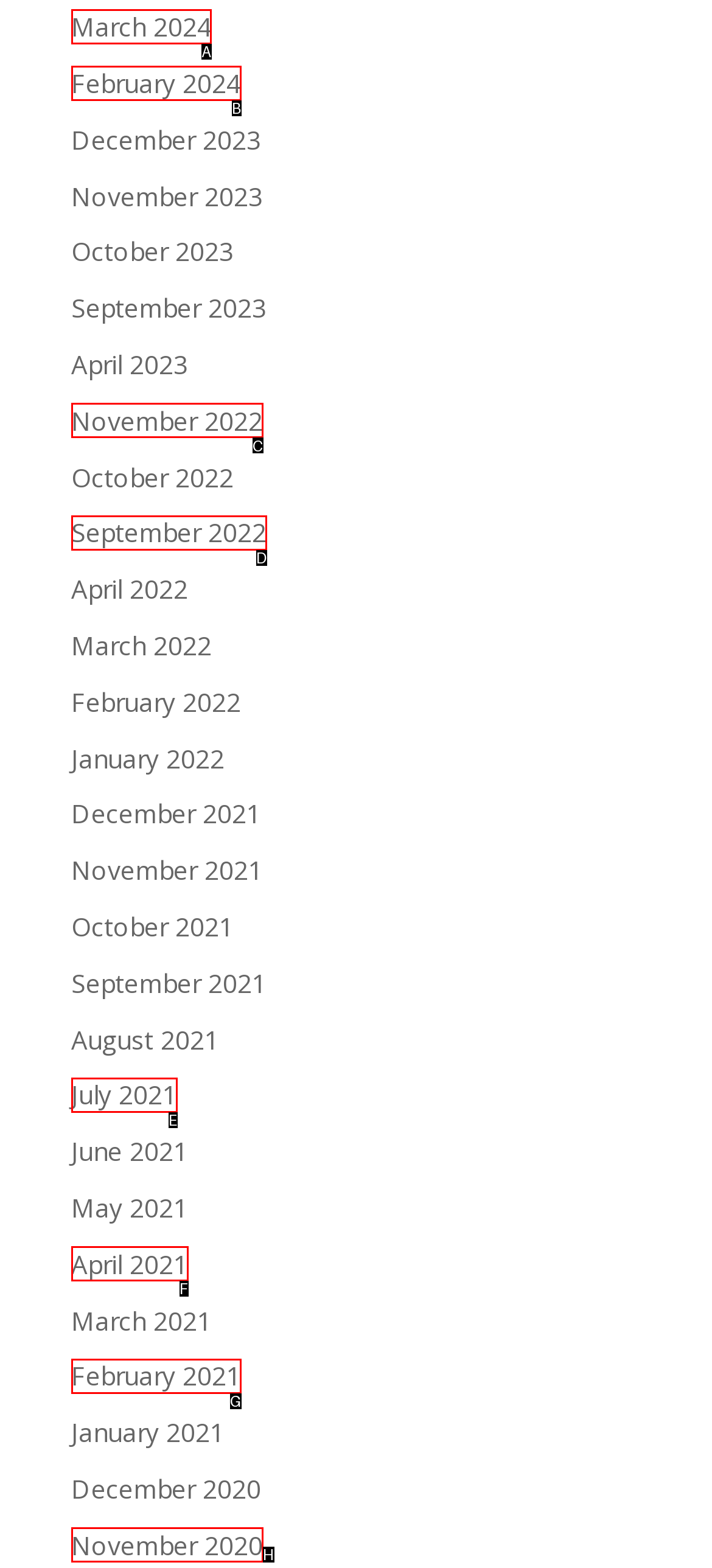Identify the correct UI element to click to follow this instruction: view March 2024
Respond with the letter of the appropriate choice from the displayed options.

A